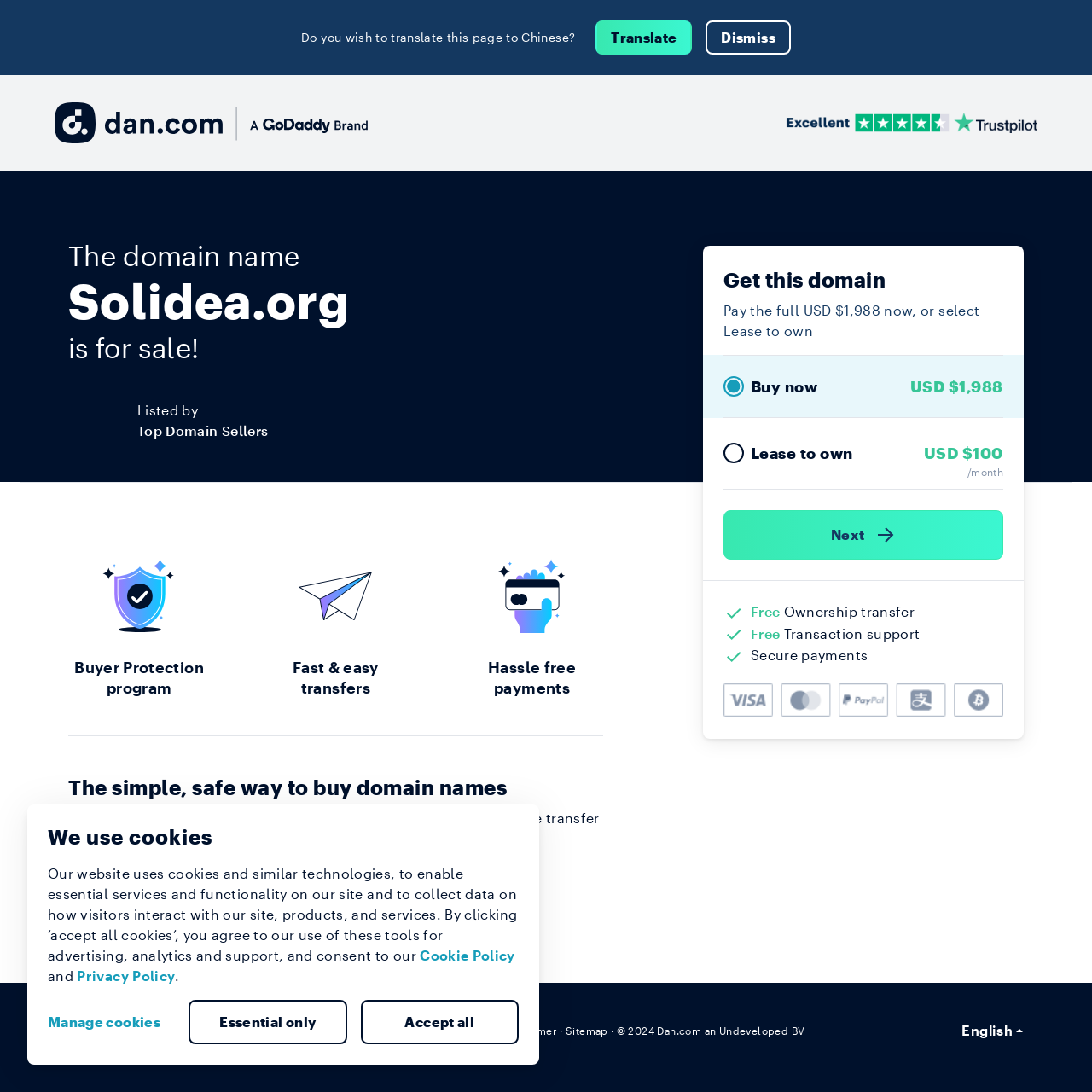Using a single word or phrase, answer the following question: 
What is the domain name for sale?

Solidea.org